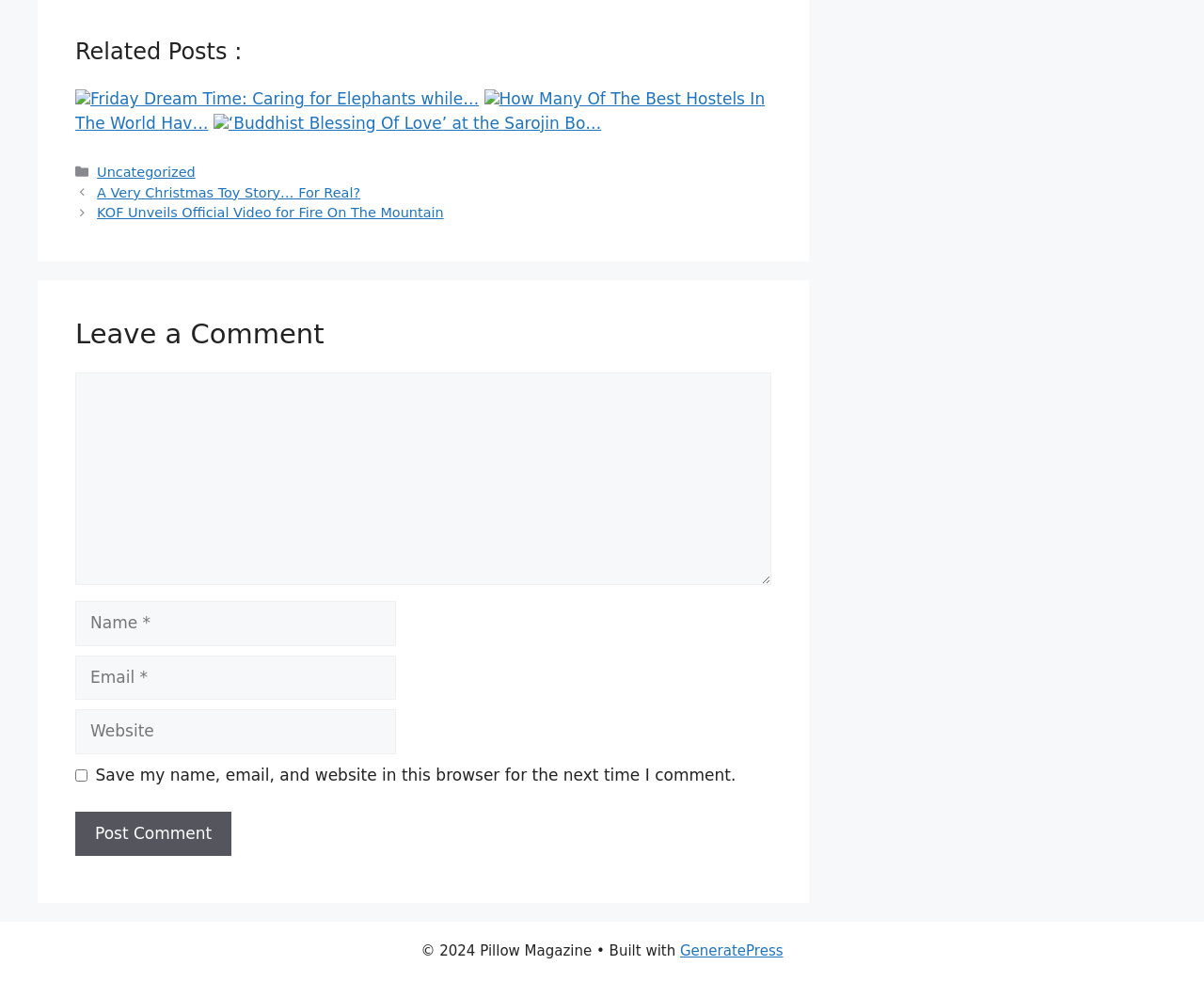Please identify the bounding box coordinates of the region to click in order to complete the task: "Sign up". The coordinates must be four float numbers between 0 and 1, specified as [left, top, right, bottom].

None